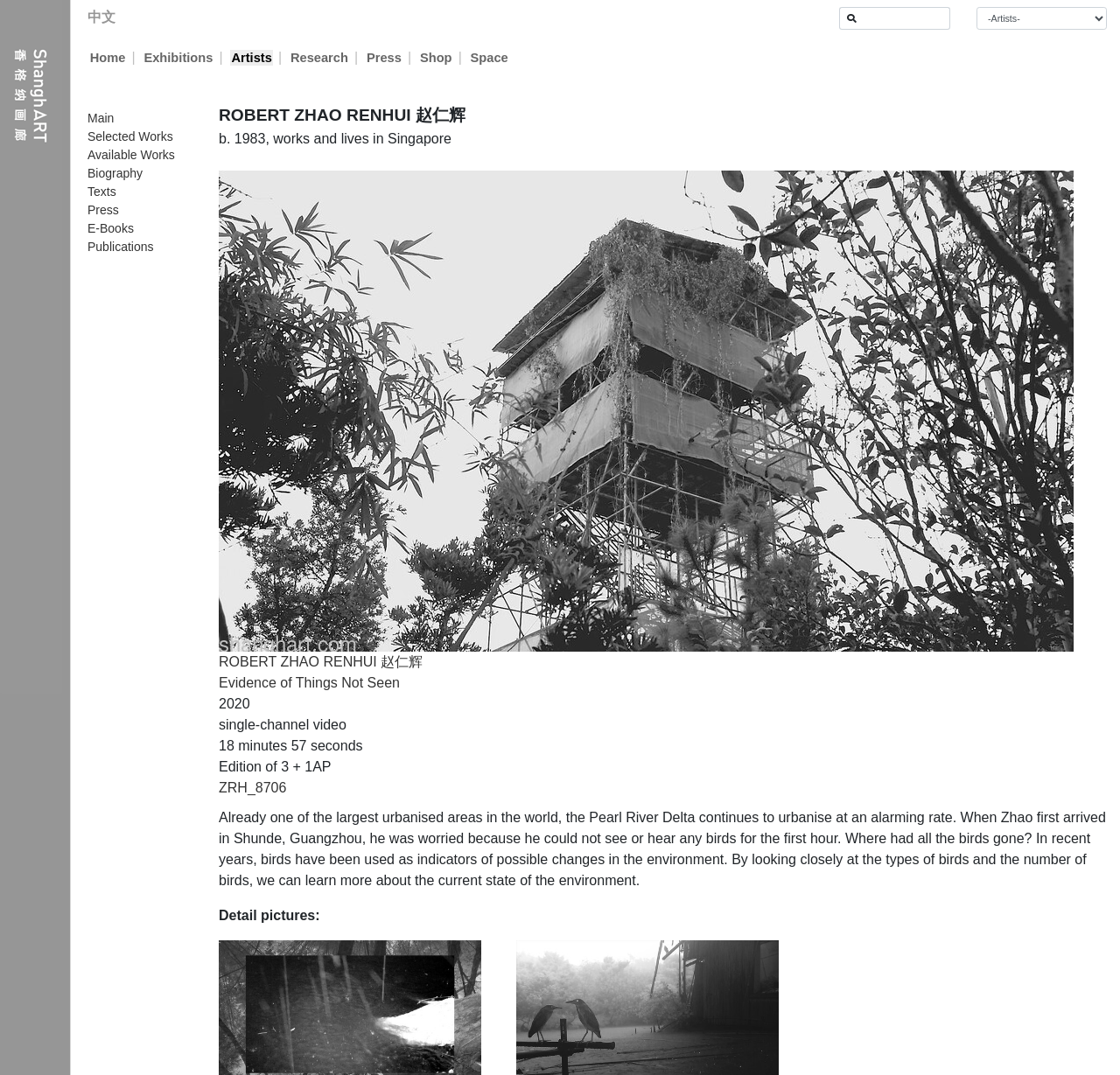Given the description "title="Evidence of Things Not Seen"", provide the bounding box coordinates of the corresponding UI element.

[0.195, 0.374, 0.959, 0.388]